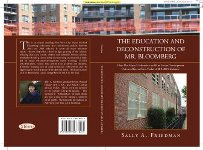Analyze the image and describe all key details you can observe.

The image displays the front and back cover of the book titled "The Education and Deconstruction of Mr. Bloomberg" by Sally A. Friedman. The design features a rich brown background with the title prominently displayed in bold white text on the front cover. Accompanying the title is a smaller subtitle that offers insight into the book's focus on the impact of Mayor Bloomberg's education and real estate policies on New Yorkers from 2002 to 2009. 

The back cover includes a photograph of the author, alongside a brief description of the book that outlines the themes related to education reform and societal issues within modern American schooling. Below the description, the author's name, Sally A. Friedman, is featured in white text. The overall layout suggests a professional and thought-provoking exploration of significant educational topics, aimed at readers interested in the intersection of education and public policy.